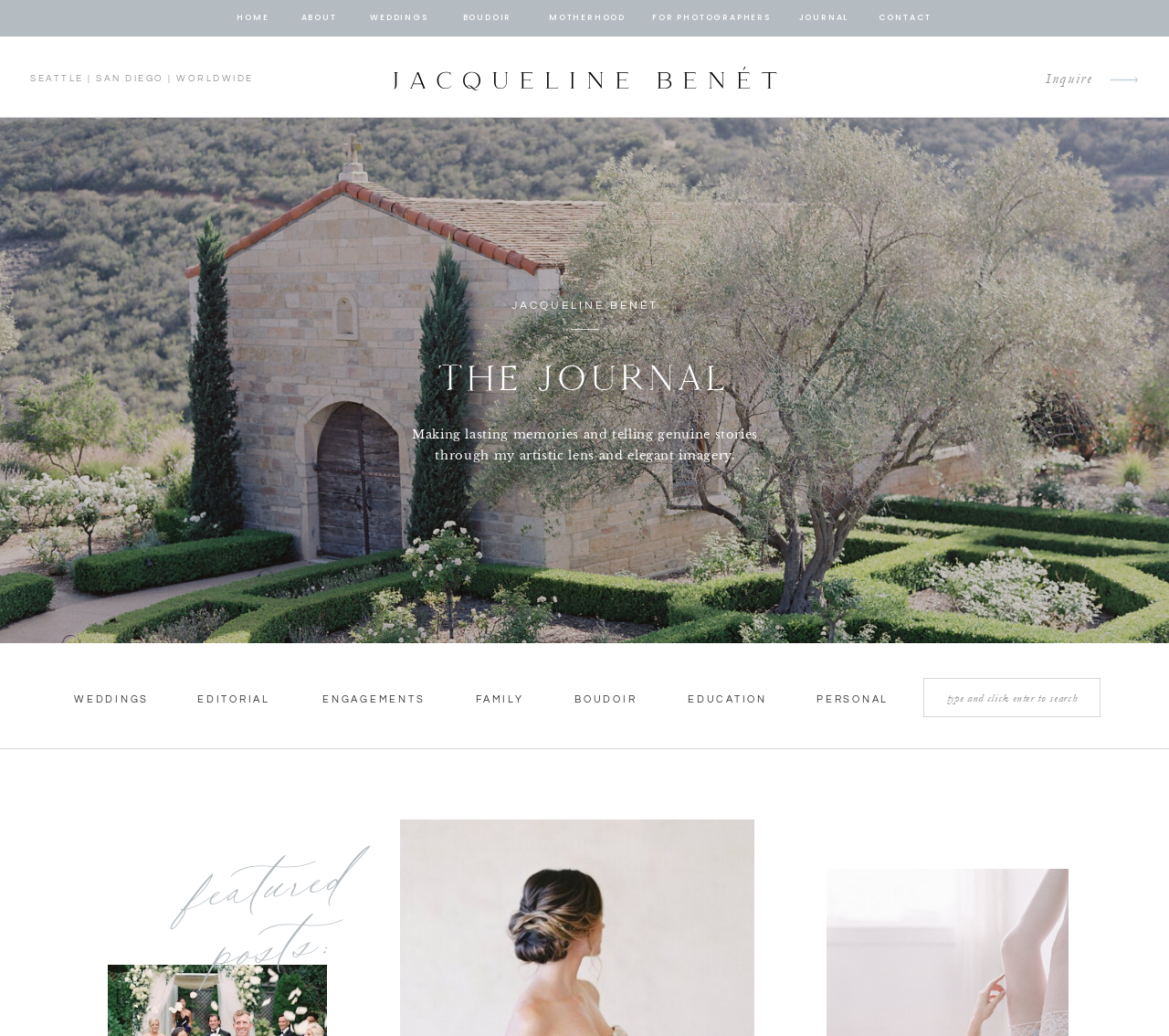Locate the bounding box coordinates of the region to be clicked to comply with the following instruction: "read the journal". The coordinates must be four float numbers between 0 and 1, in the form [left, top, right, bottom].

[0.207, 0.337, 0.794, 0.409]